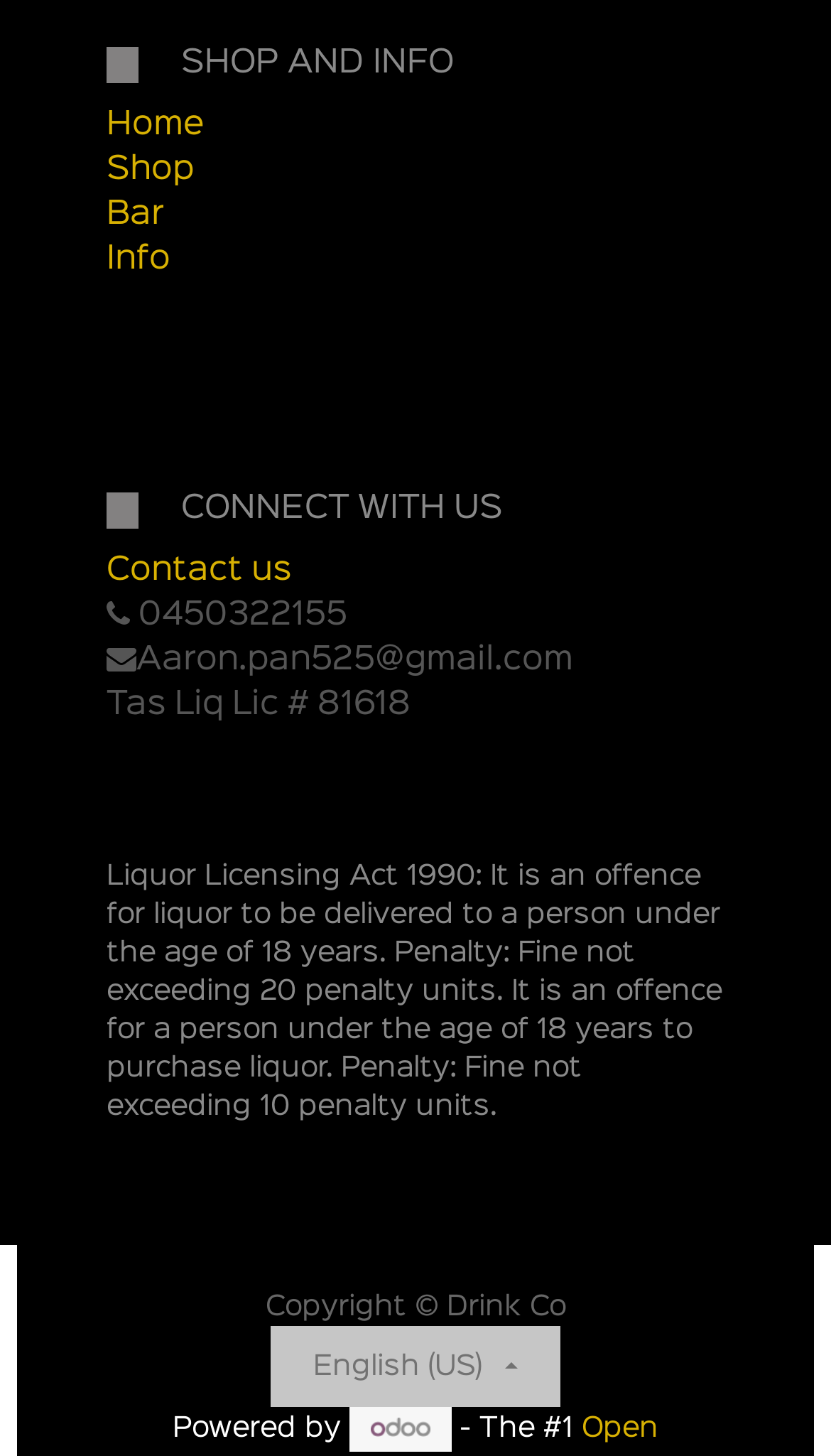Provide the bounding box coordinates for the specified HTML element described in this description: "Shop". The coordinates should be four float numbers ranging from 0 to 1, in the format [left, top, right, bottom].

[0.128, 0.107, 0.233, 0.127]